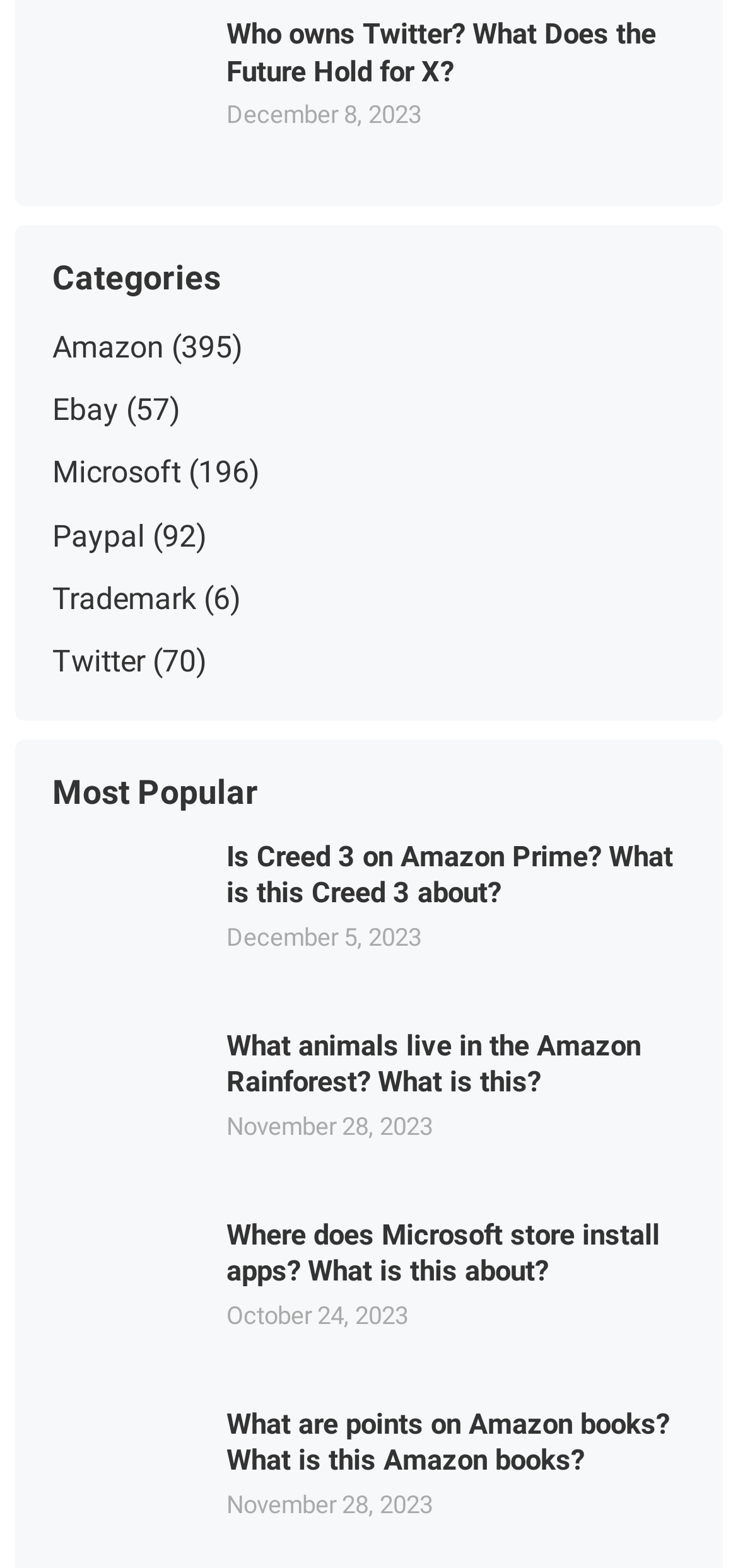Based on the image, provide a detailed response to the question:
How many links are there under 'Categories' and 'Most Popular'?

I counted the number of links under the 'Categories' heading, which are 8, and the number of links under the 'Most Popular' heading, which are 4, and found a total of 12 links.